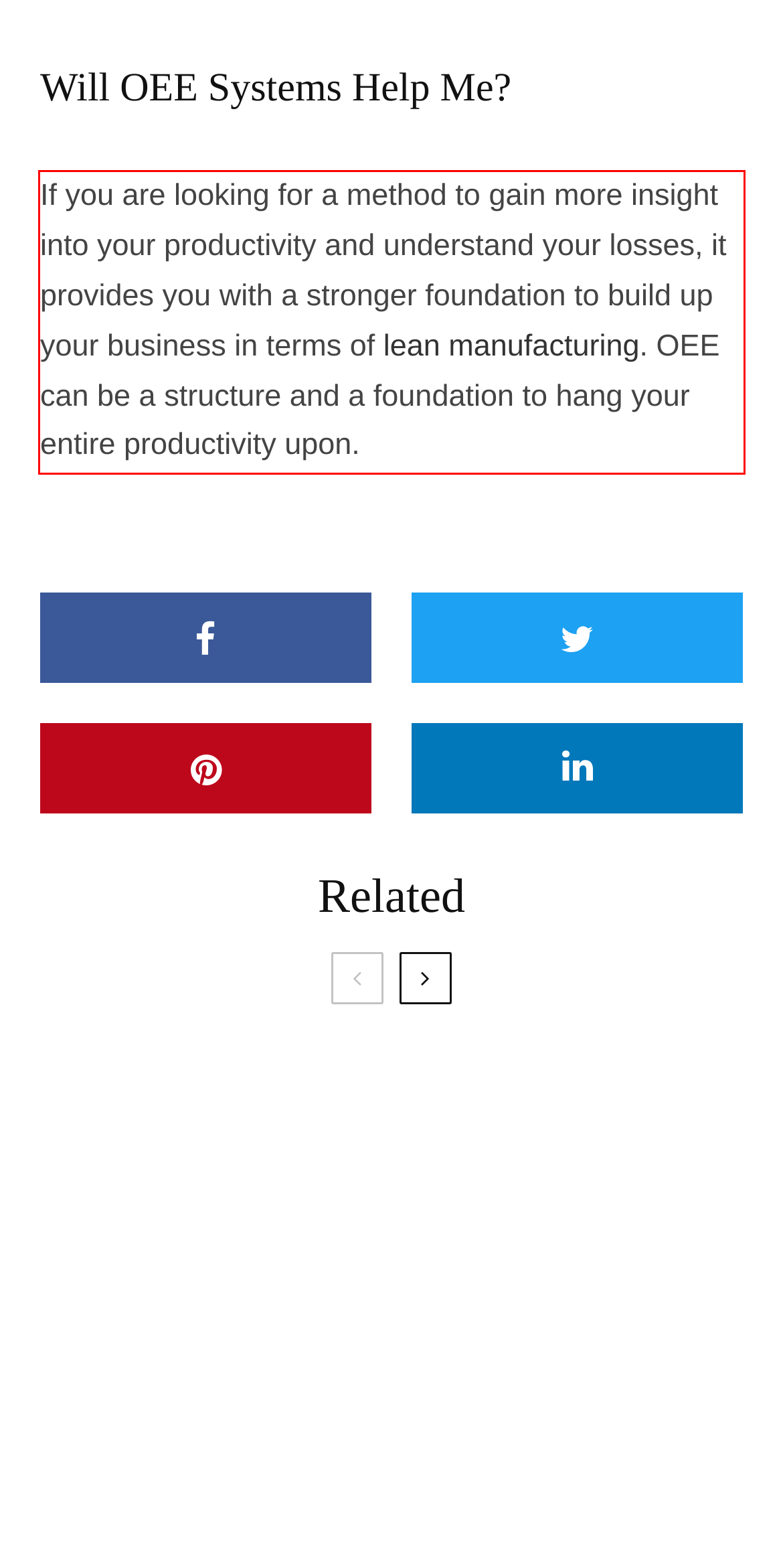Observe the screenshot of the webpage that includes a red rectangle bounding box. Conduct OCR on the content inside this red bounding box and generate the text.

If you are looking for a method to gain more insight into your productivity and understand your losses, it provides you with a stronger foundation to build up your business in terms of lean manufacturing. OEE can be a structure and a foundation to hang your entire productivity upon.